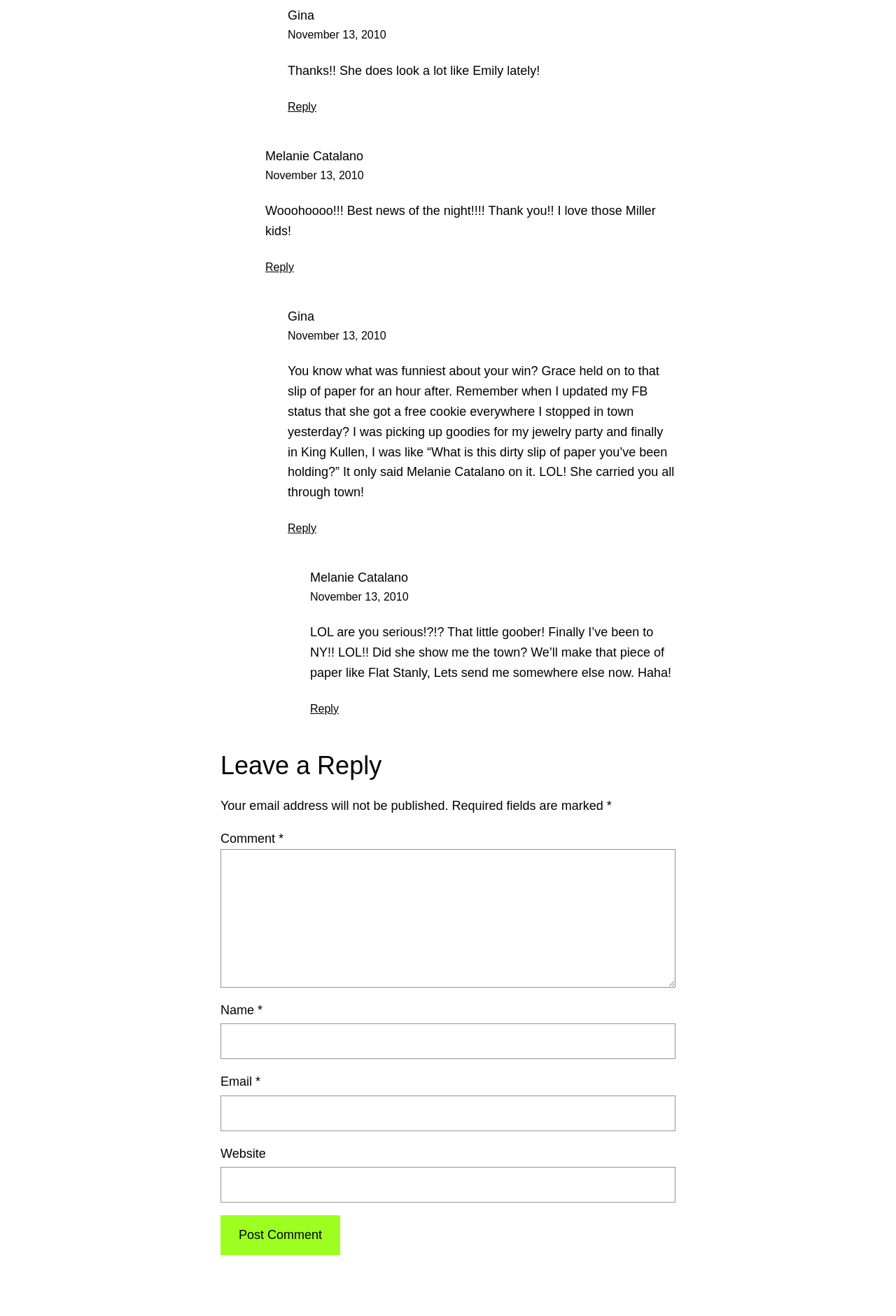Who is mentioned as holding a slip of paper?
Answer the question in a detailed and comprehensive manner.

I read the text content of the StaticText elements and found a mention of 'Grace held on to that slip of paper for an hour after' in one of the comments.